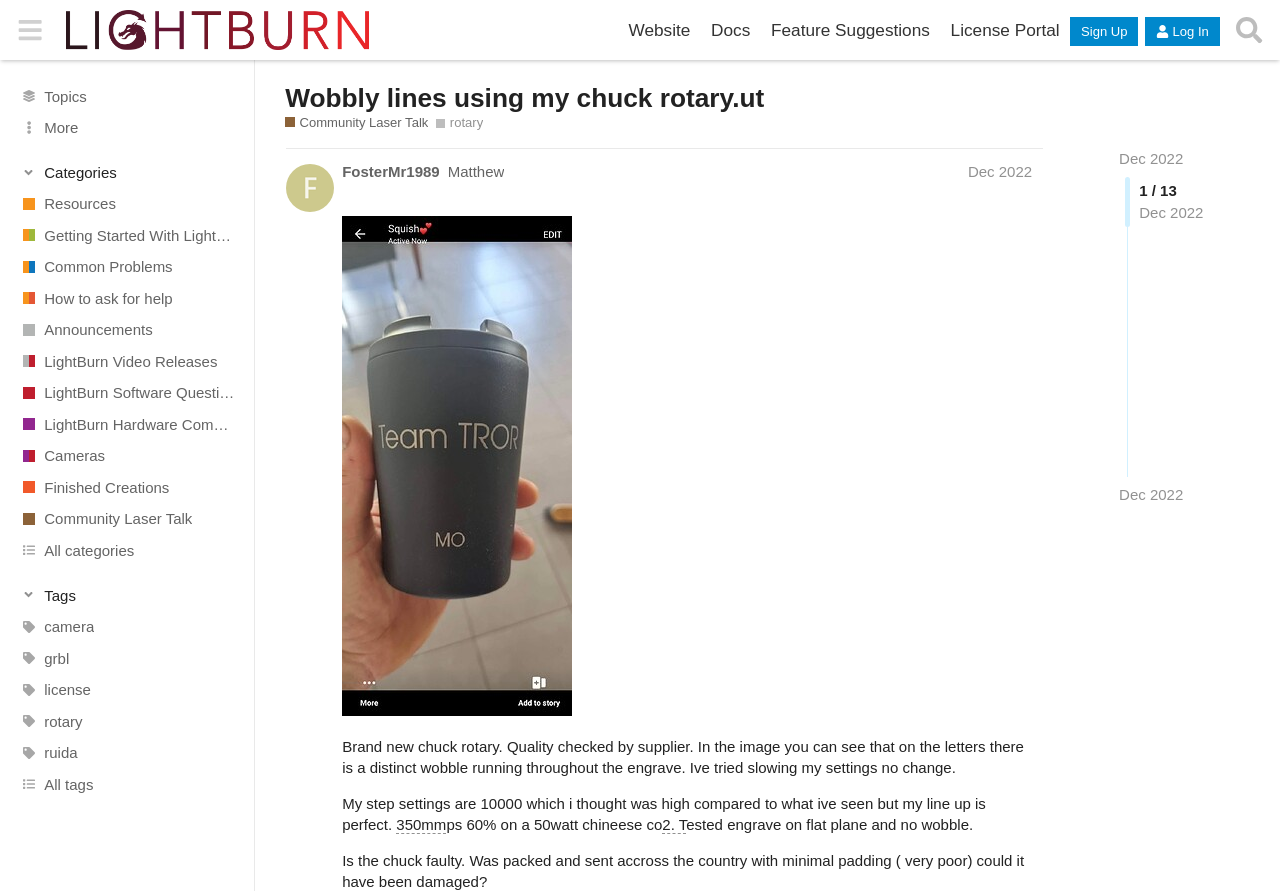Please provide the bounding box coordinates for the element that needs to be clicked to perform the following instruction: "Click on the 'Sign Up' button". The coordinates should be given as four float numbers between 0 and 1, i.e., [left, top, right, bottom].

[0.836, 0.019, 0.889, 0.052]